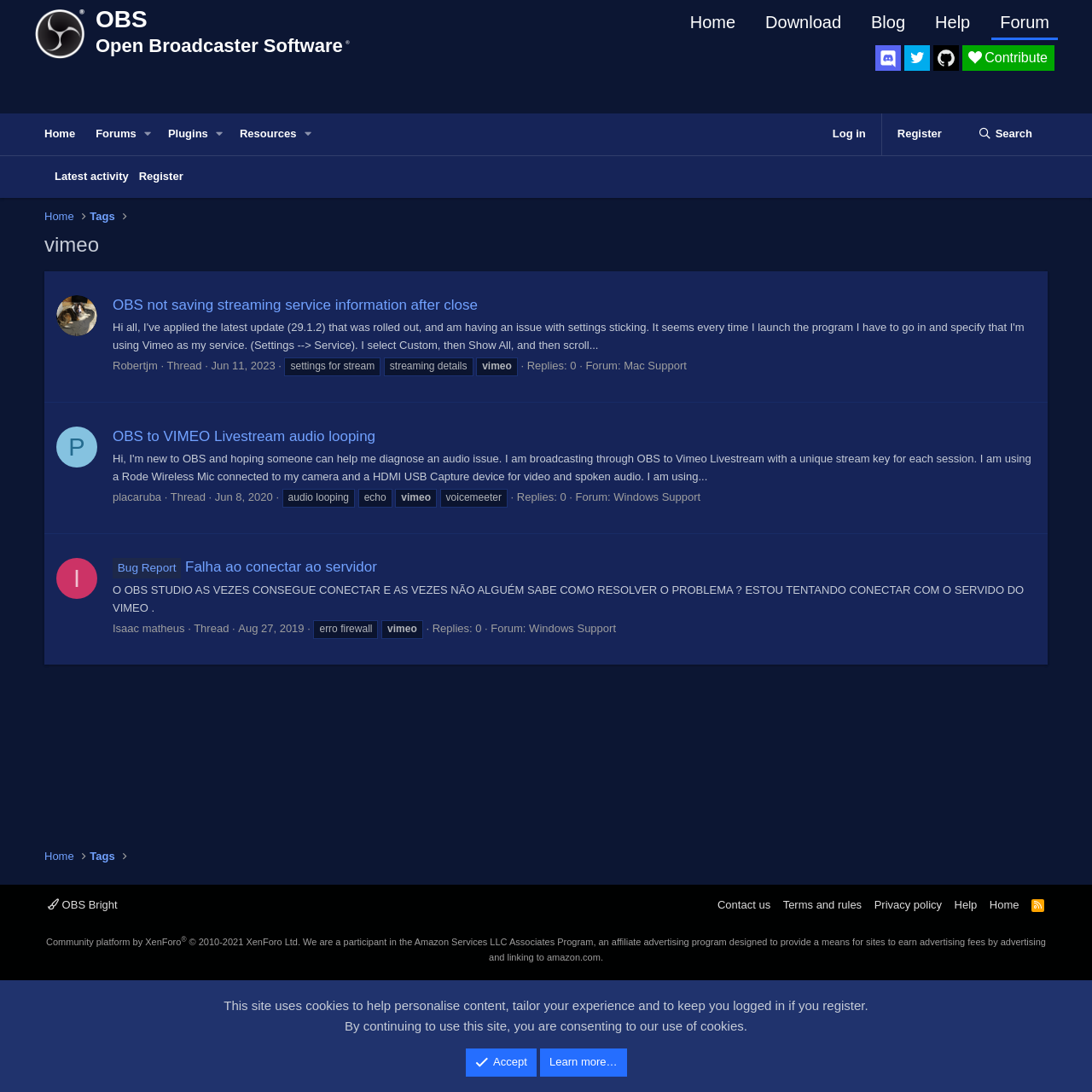Pinpoint the bounding box coordinates for the area that should be clicked to perform the following instruction: "Go to the Home page".

[0.624, 0.006, 0.681, 0.034]